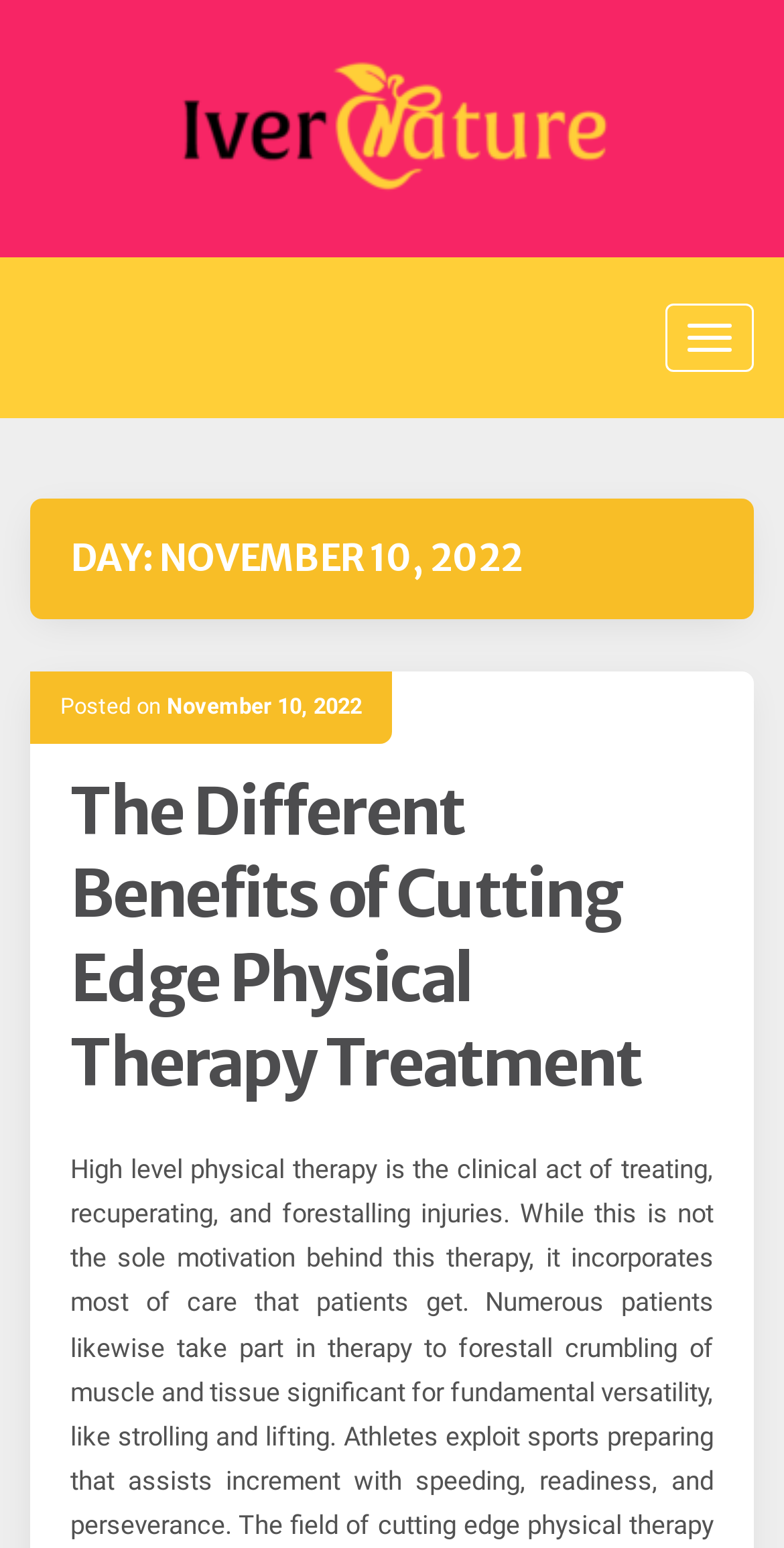Please find and generate the text of the main heading on the webpage.

DAY: NOVEMBER 10, 2022